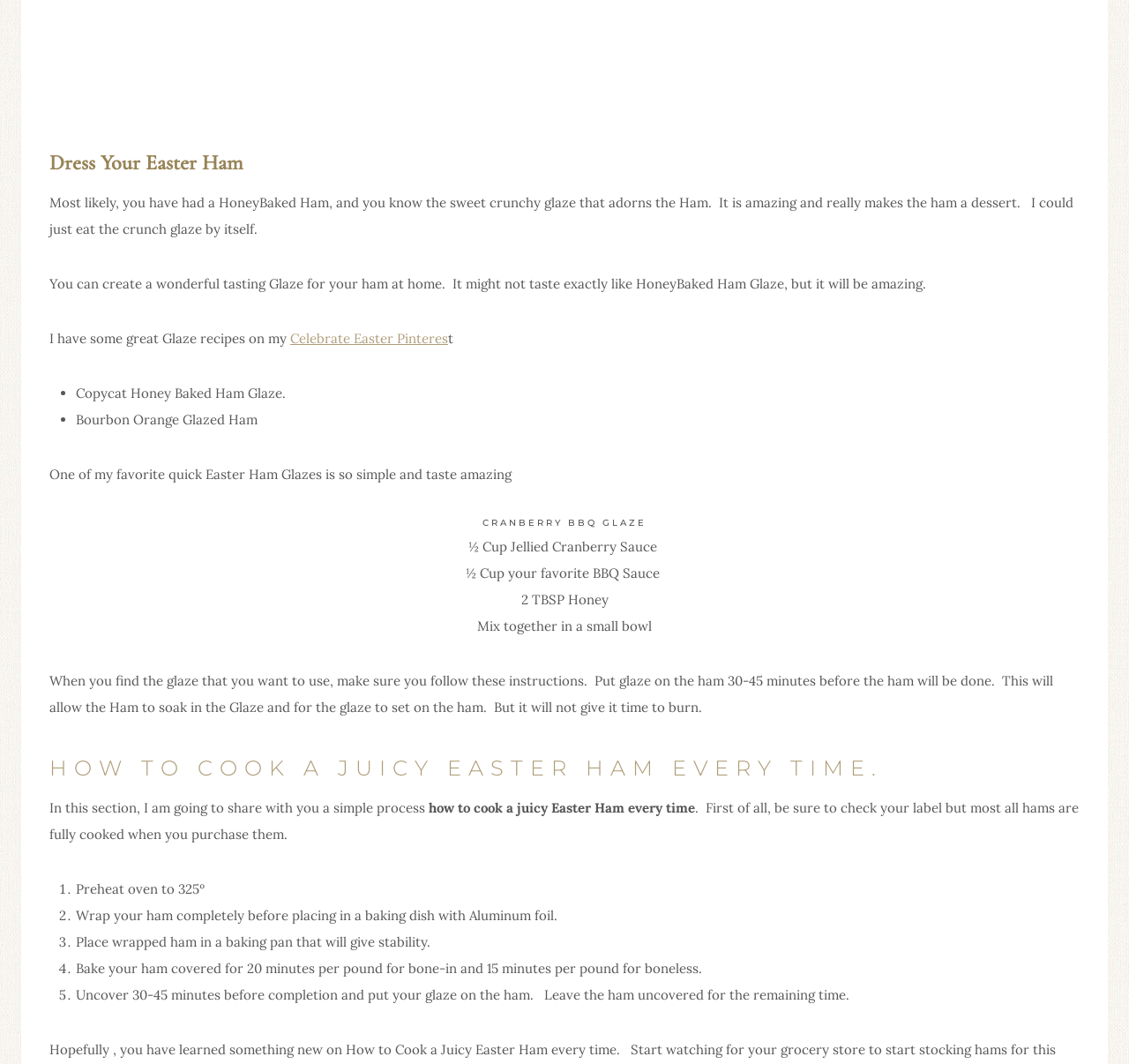How long should you bake a bone-in ham per pound?
Provide a detailed answer to the question, using the image to inform your response.

According to the instructions on the webpage, you should bake a bone-in ham for 20 minutes per pound, and a boneless ham for 15 minutes per pound.